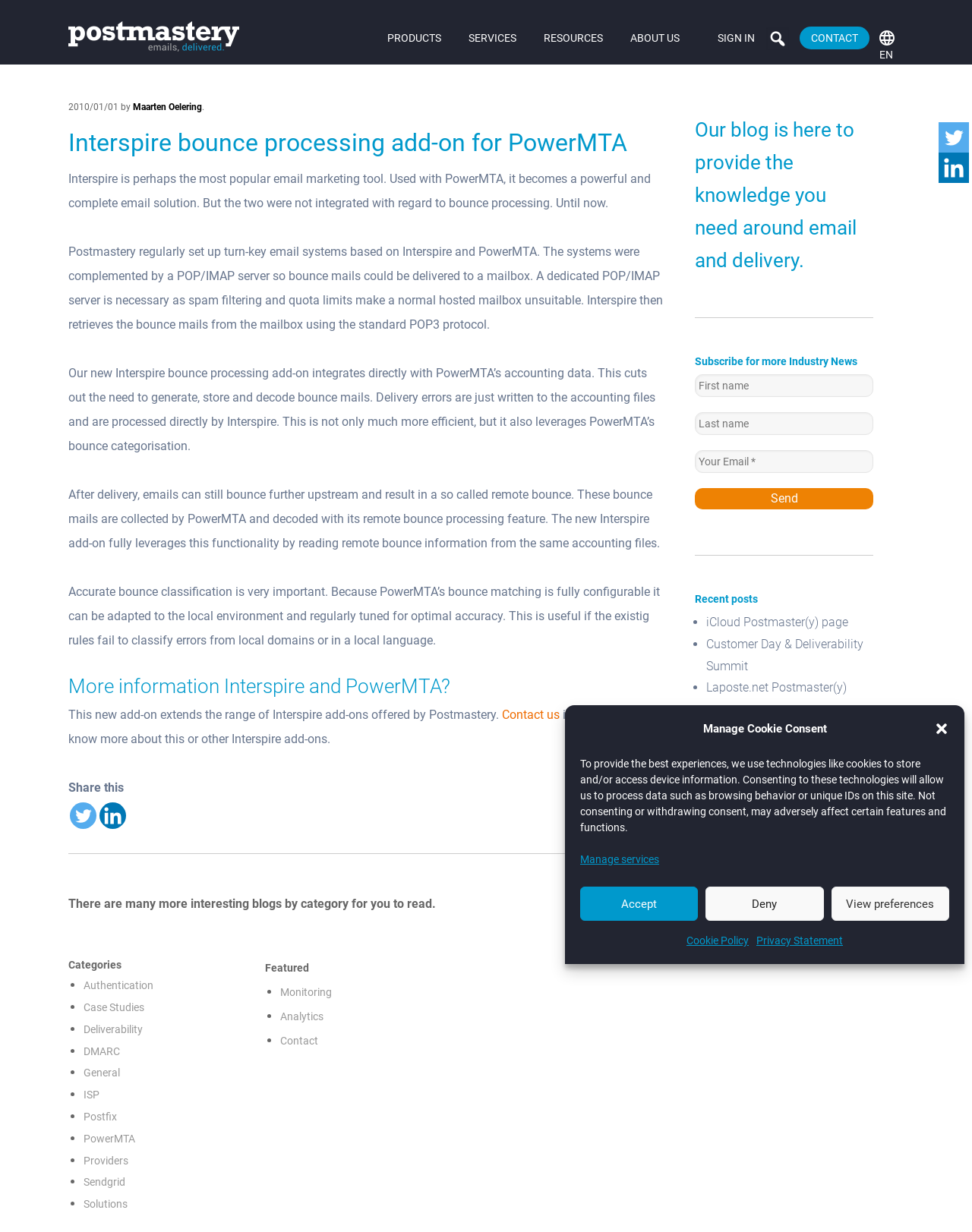Determine the bounding box of the UI element mentioned here: "Laposte.net Postmaster(y) page". The coordinates must be in the format [left, top, right, bottom] with values ranging from 0 to 1.

[0.727, 0.552, 0.871, 0.582]